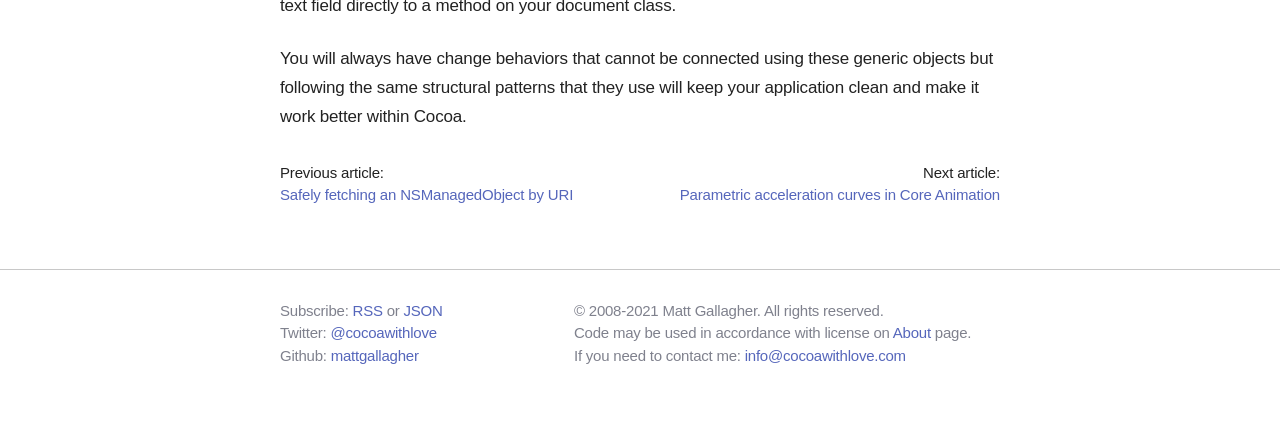Identify the coordinates of the bounding box for the element that must be clicked to accomplish the instruction: "Contact the author".

[0.582, 0.795, 0.708, 0.834]